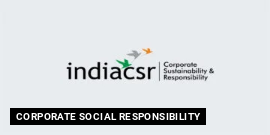Respond with a single word or phrase:
What is the ultimate goal of CSR initiatives?

Sustainable development